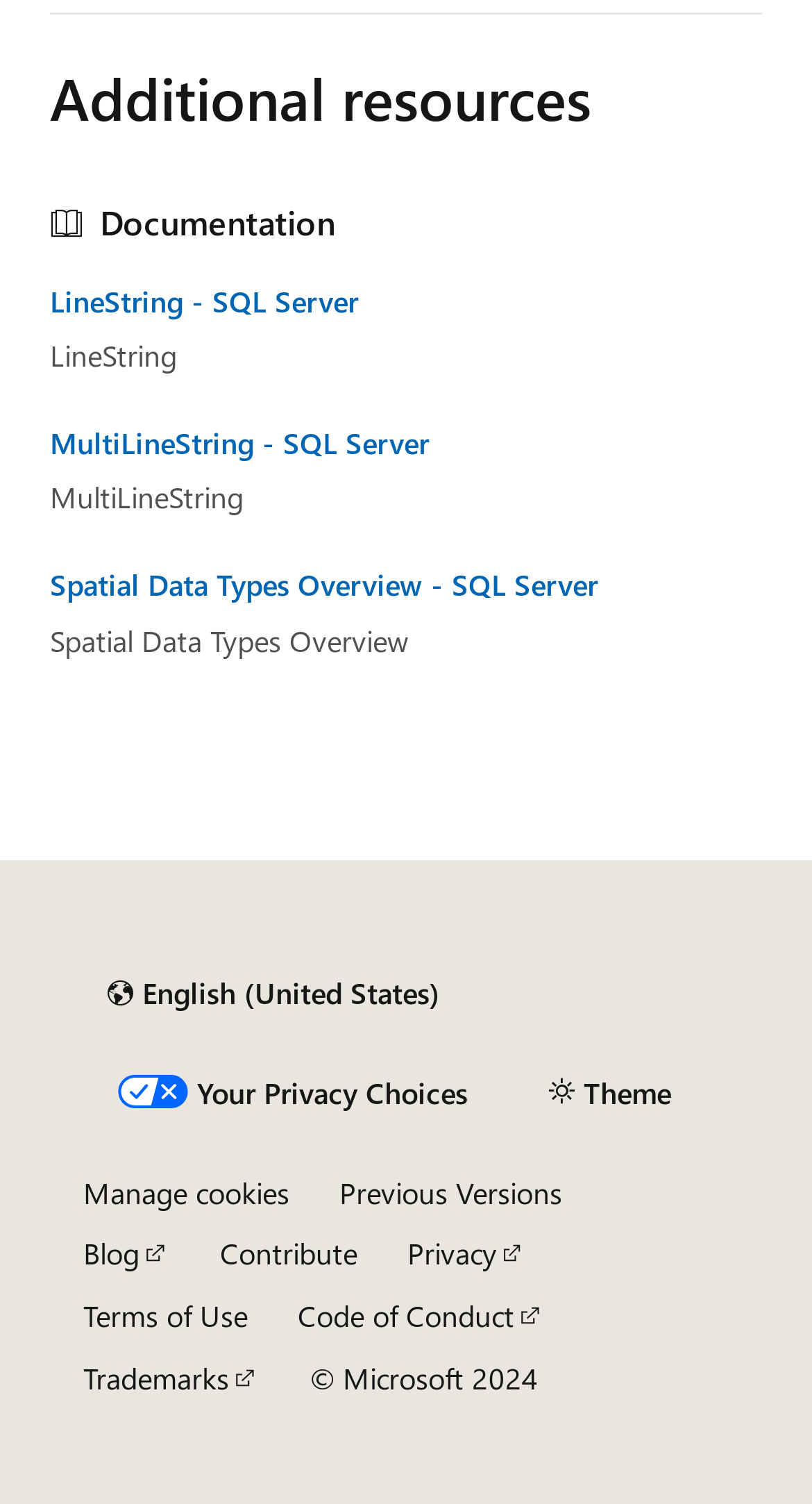Identify the bounding box coordinates of the clickable region required to complete the instruction: "Visit 'Blog'". The coordinates should be given as four float numbers within the range of 0 and 1, i.e., [left, top, right, bottom].

[0.103, 0.821, 0.209, 0.847]